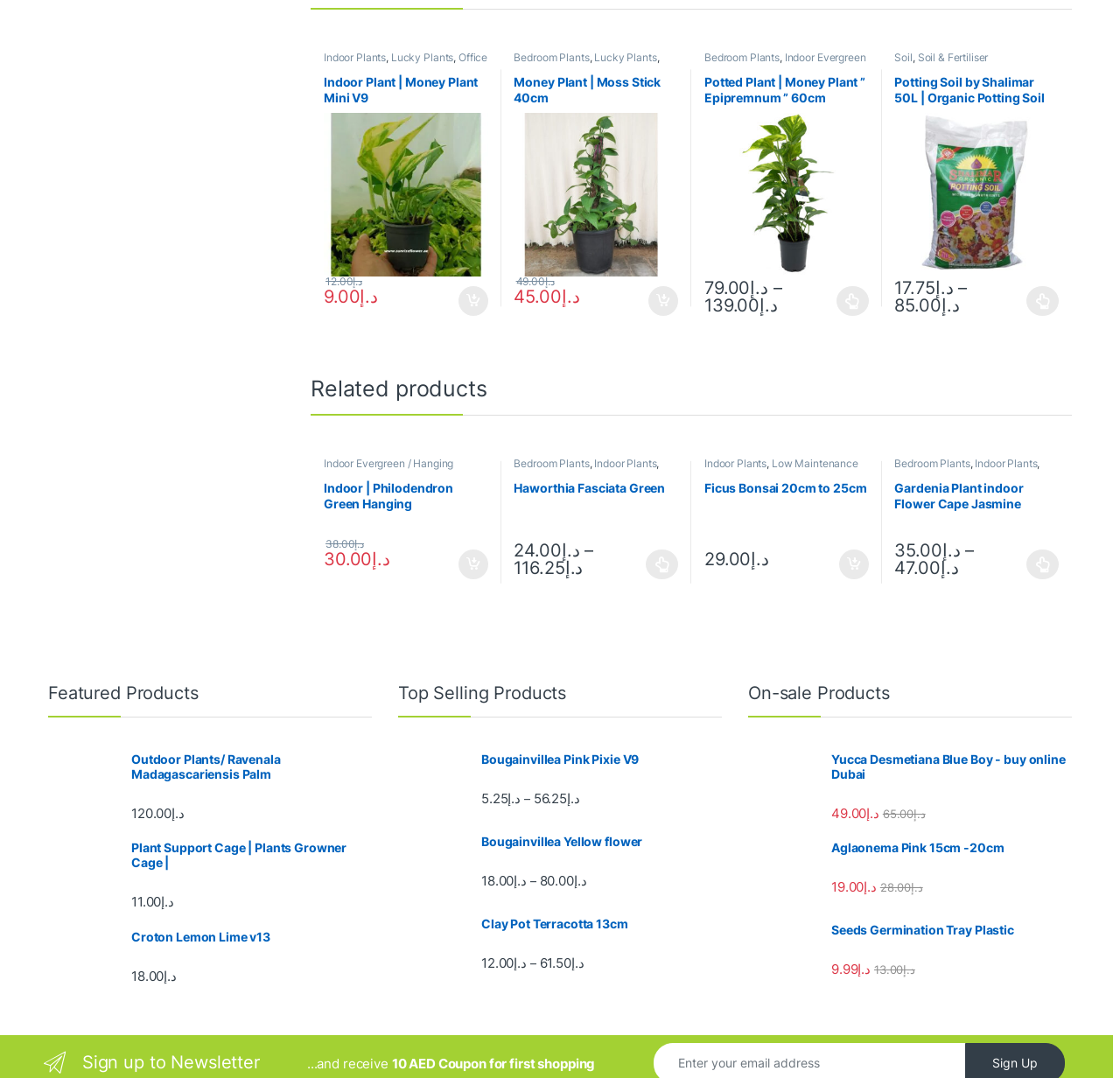Identify the bounding box for the UI element described as: "On Sale Indoor Plants". Ensure the coordinates are four float numbers between 0 and 1, formatted as [left, top, right, bottom].

[0.32, 0.057, 0.412, 0.07]